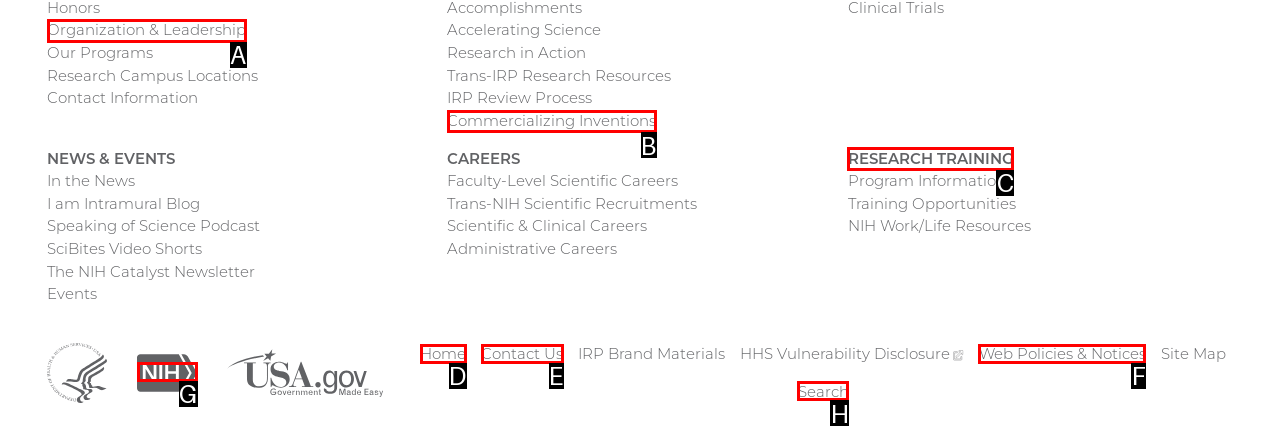Show which HTML element I need to click to perform this task: Explore Research Training Answer with the letter of the correct choice.

C